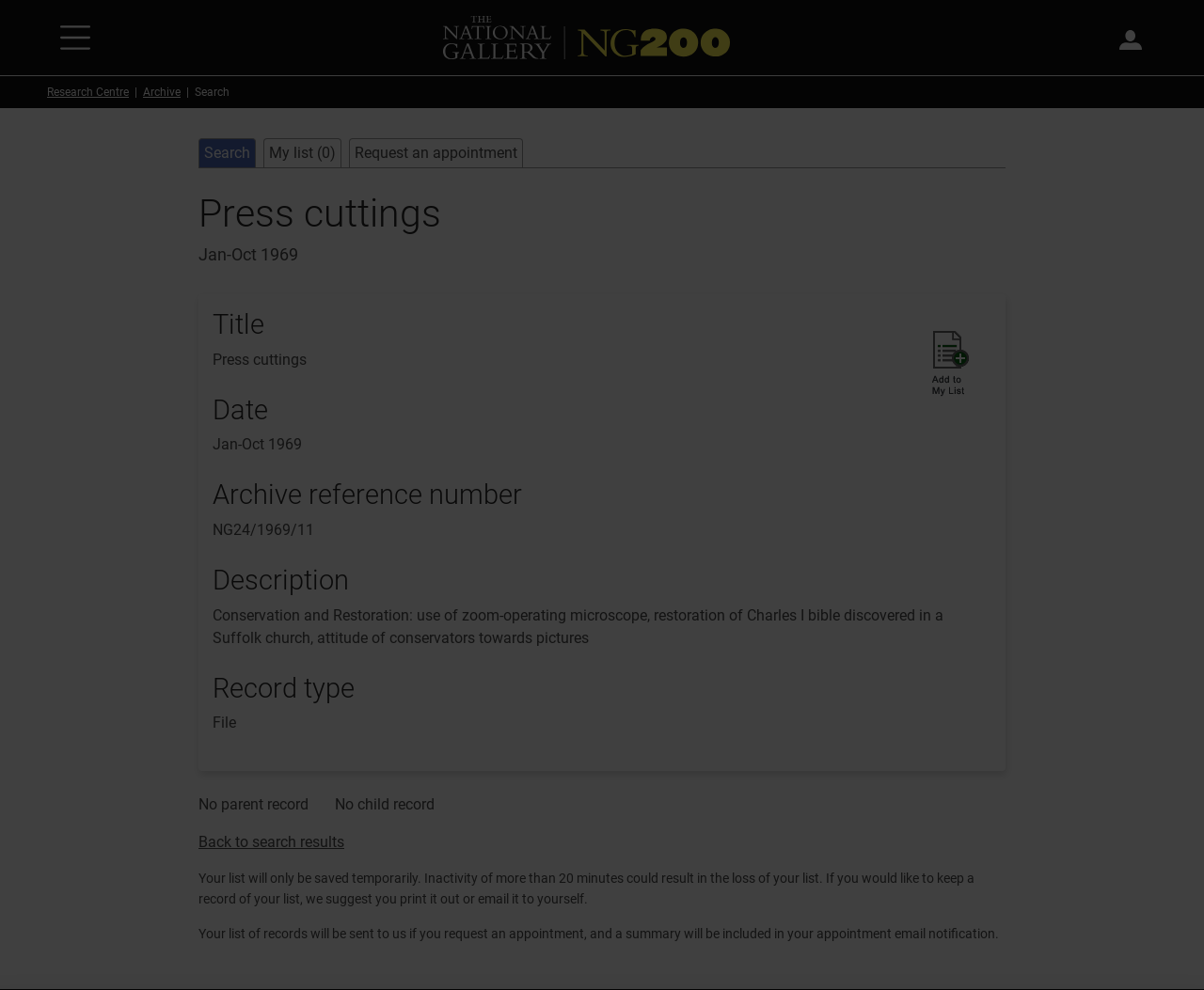Answer the question using only a single word or phrase: 
What is the archive reference number of the press cuttings?

NG24/1969/11